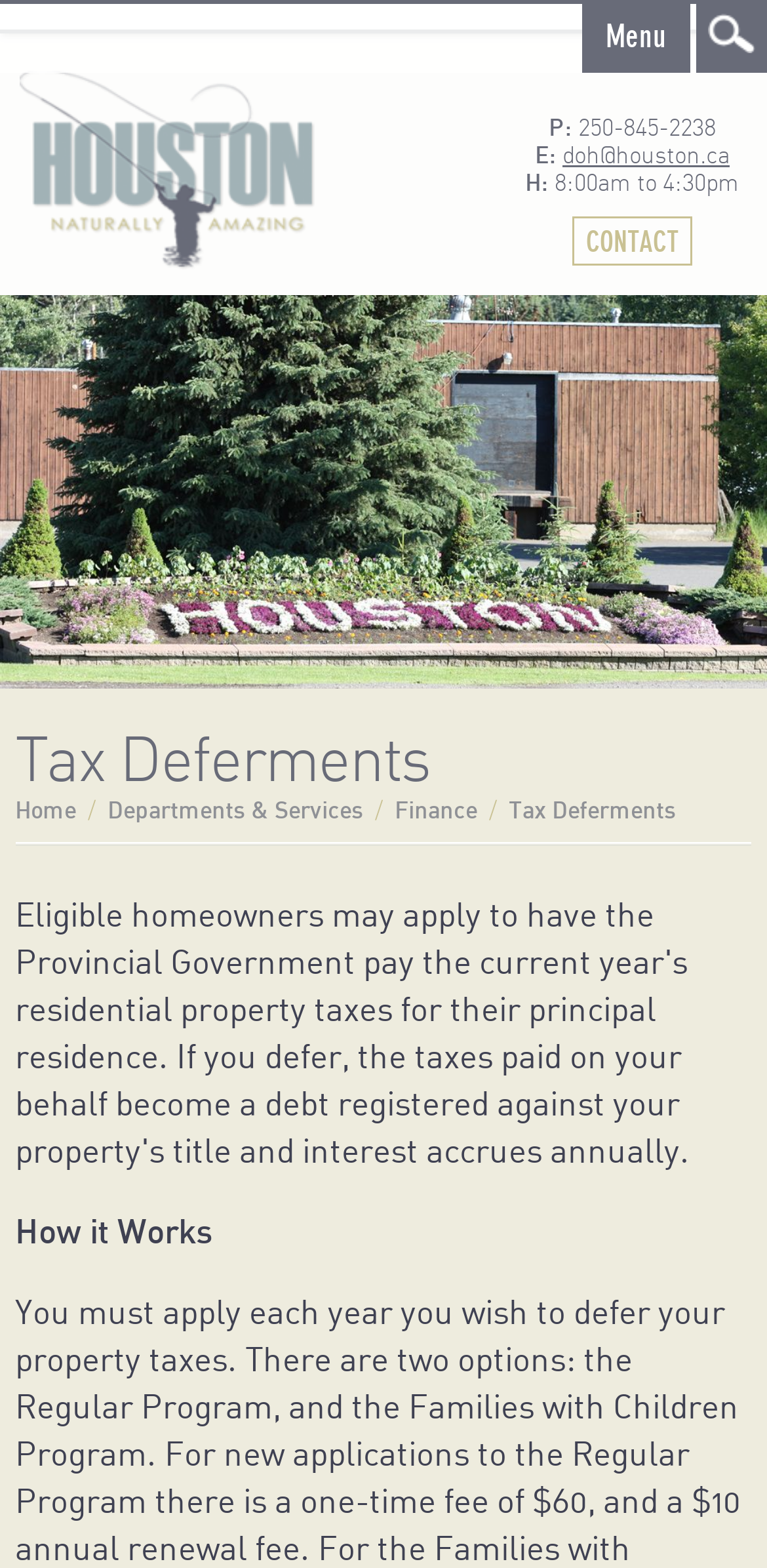What are the office hours?
Please provide a single word or phrase answer based on the image.

8:00am to 4:30pm